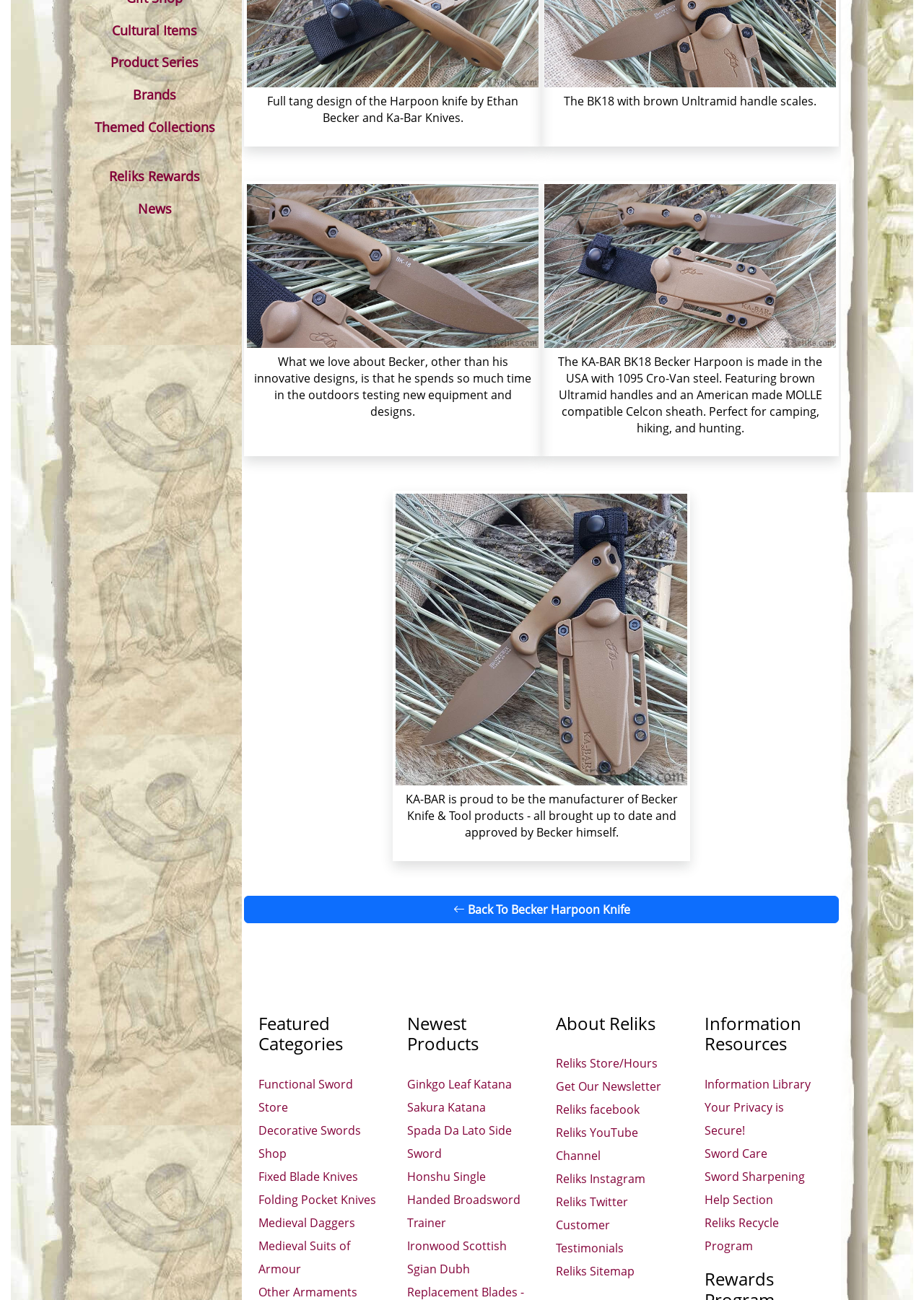Predict the bounding box of the UI element based on this description: "Reliks Sitemap".

[0.602, 0.972, 0.687, 0.984]